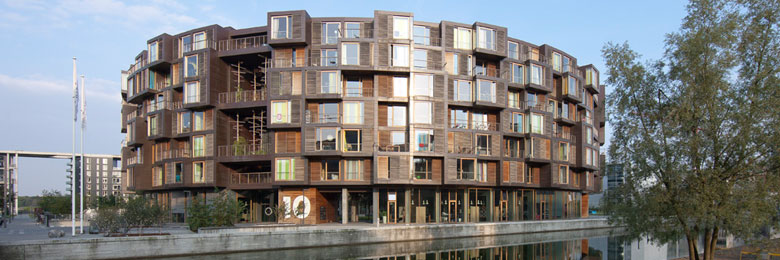Give a one-word or short phrase answer to the question: 
What is the purpose of the greenery on the balconies?

Eco-friendly appeal